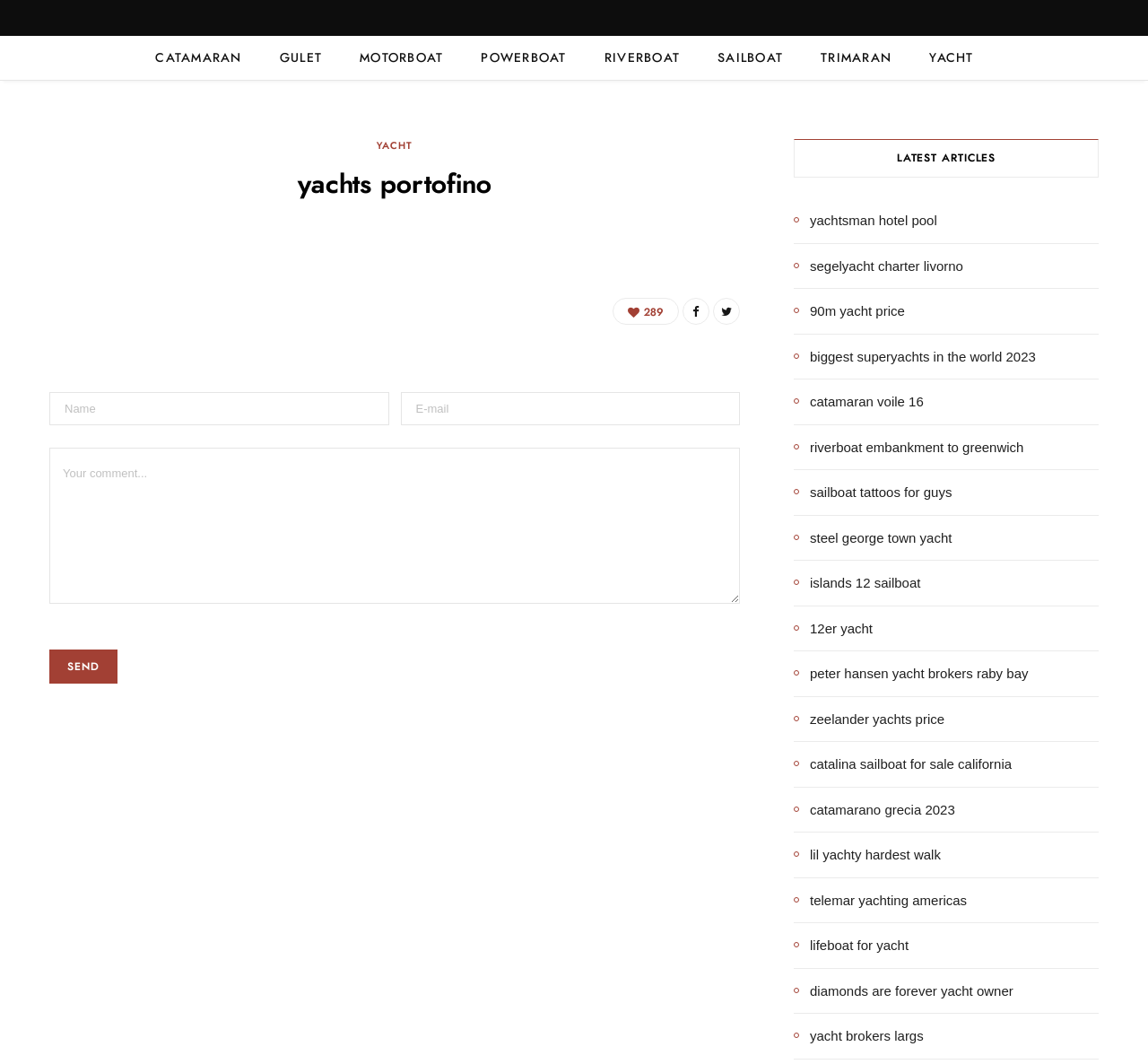Could you highlight the region that needs to be clicked to execute the instruction: "Browse the archive"?

None